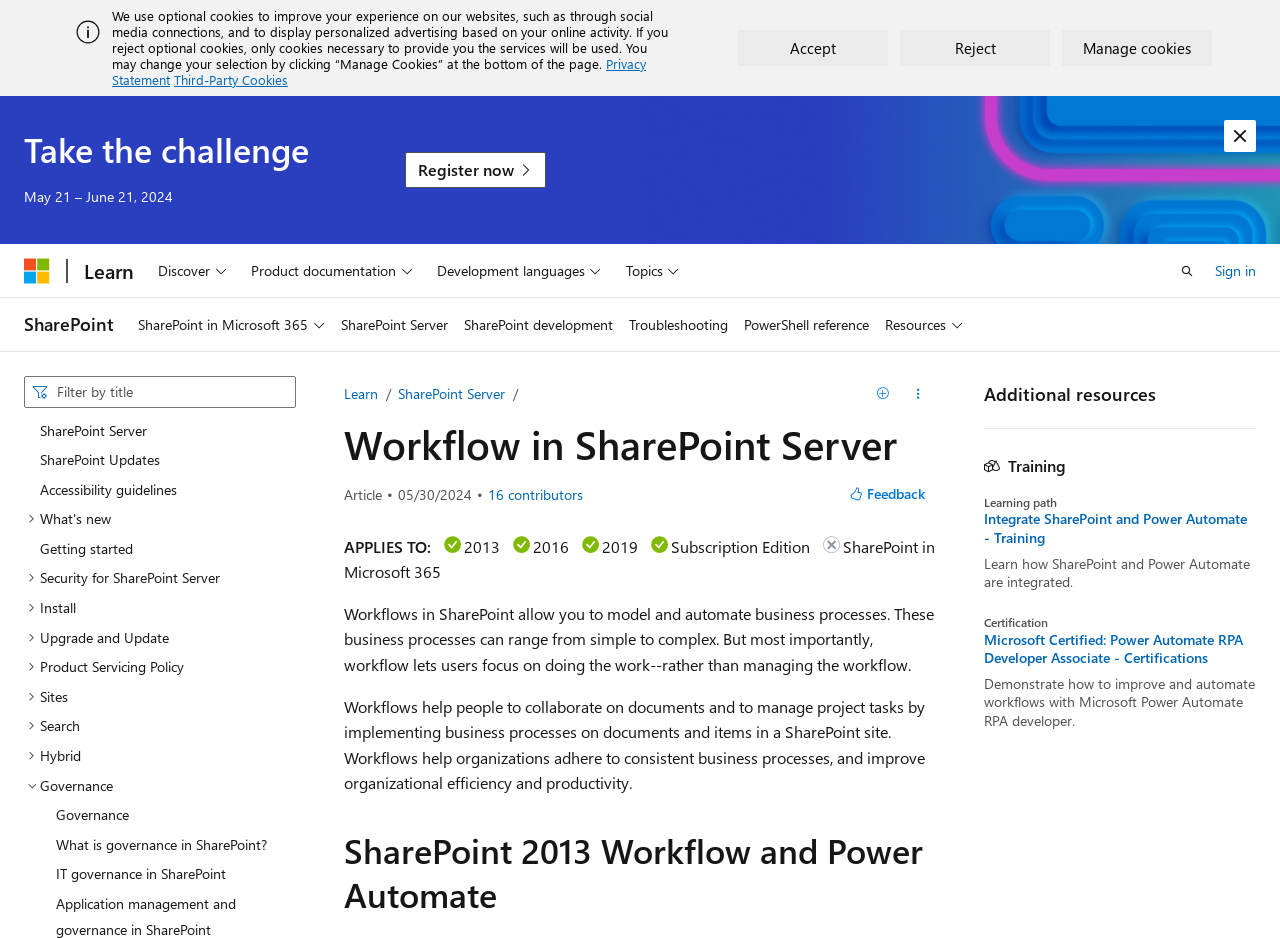Please study the image and answer the question comprehensively:
What is the relationship between workflows and business processes?

The relationship between workflows and business processes is that workflows model and automate business processes, which is stated in the description 'Workflows in SharePoint allow you to model and automate business processes.'